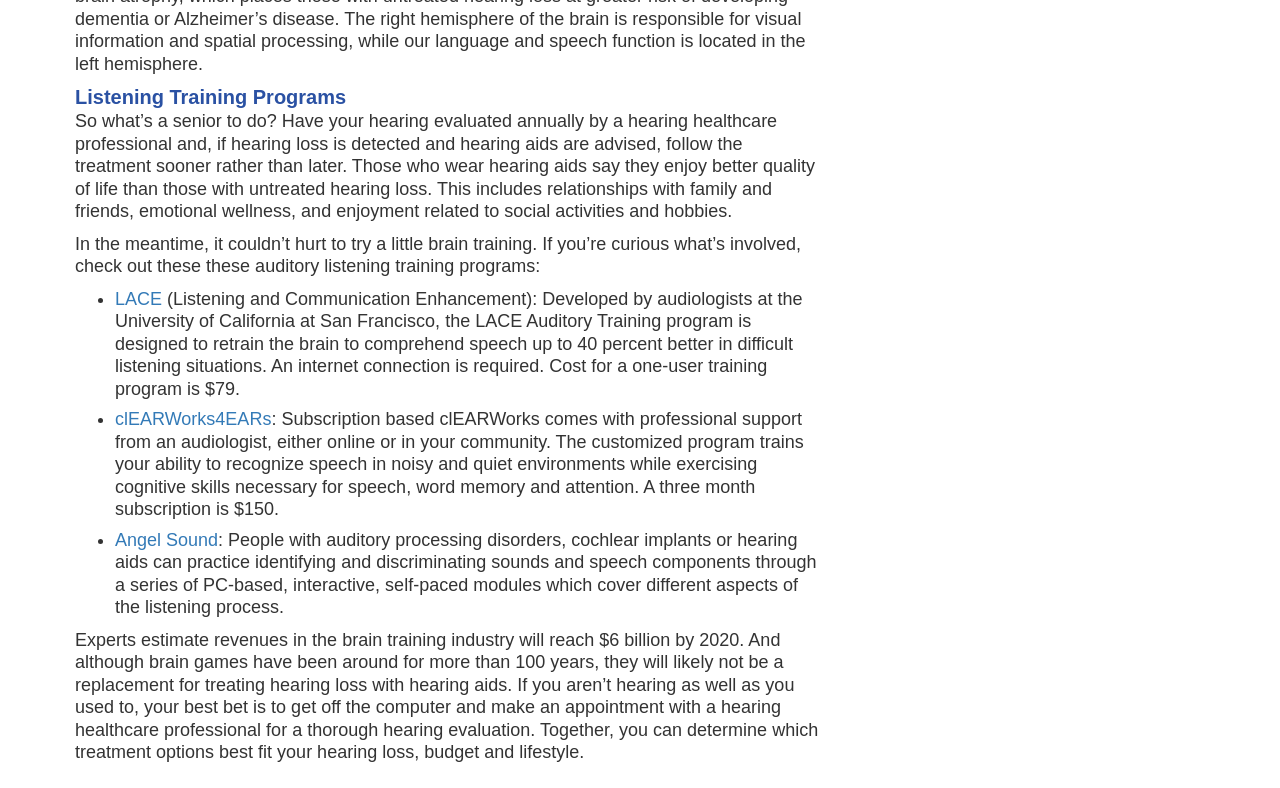Locate and provide the bounding box coordinates for the HTML element that matches this description: "Angel Sound".

[0.09, 0.672, 0.17, 0.697]